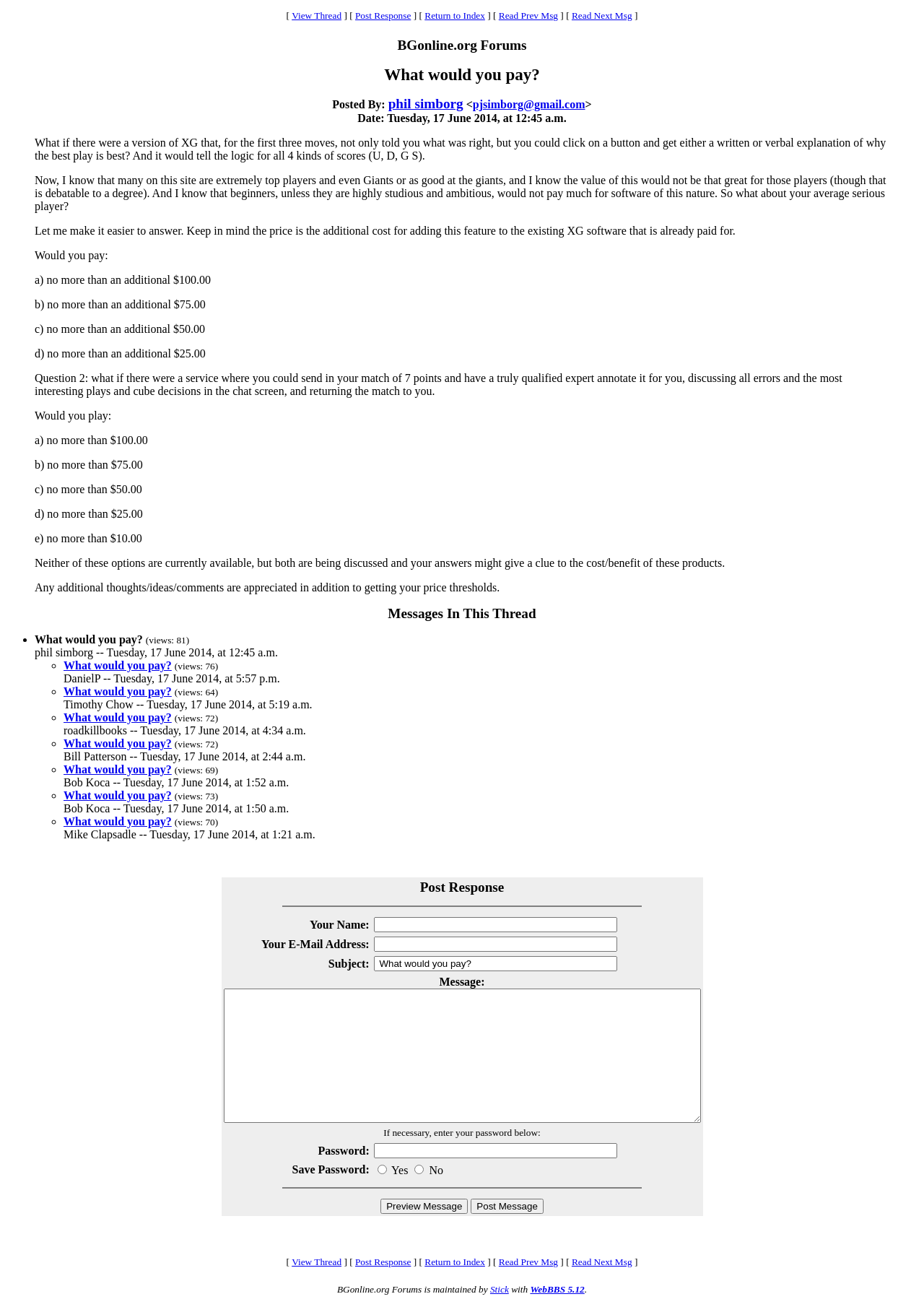Please provide a comprehensive answer to the question based on the screenshot: What is the purpose of the thread?

The thread is discussing a hypothetical feature of XG software that provides explanations for the best plays, and the author is asking how much users would be willing to pay for this feature.